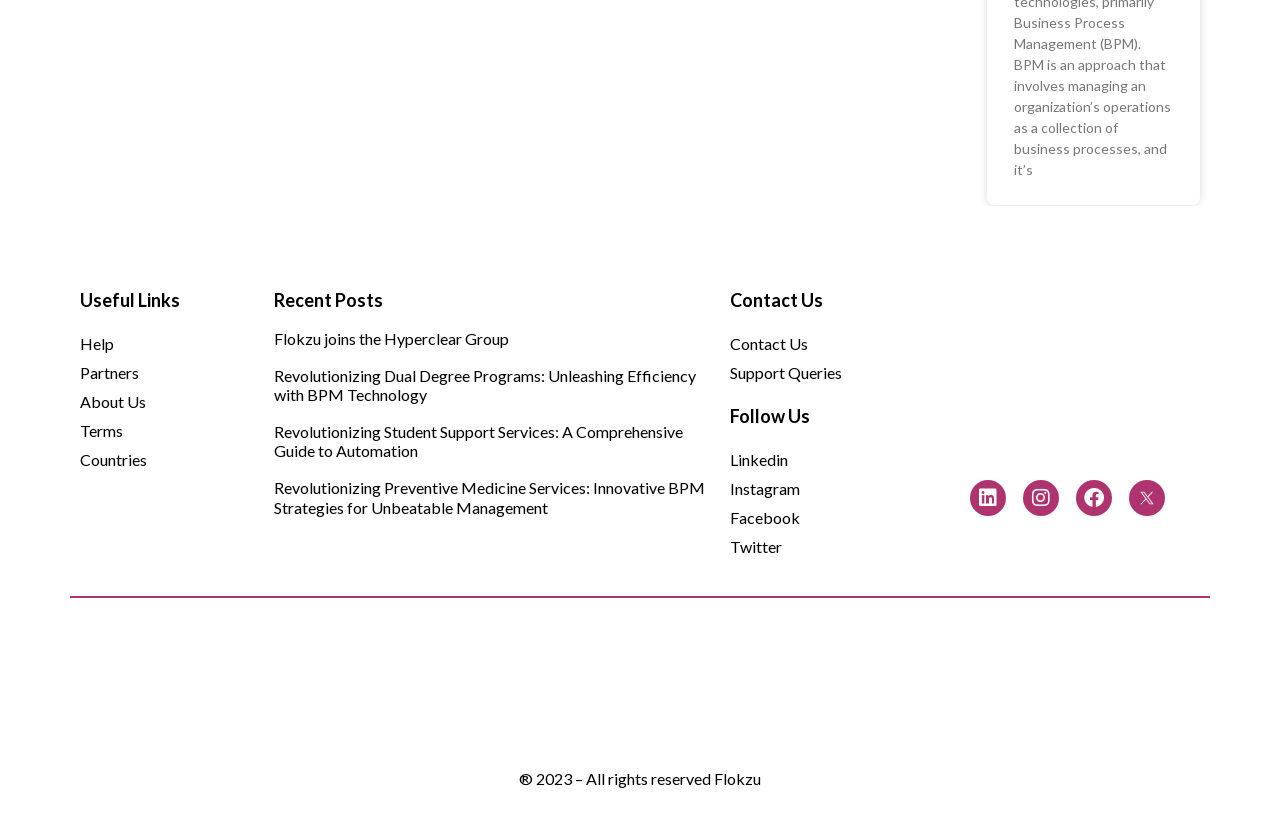Please identify the coordinates of the bounding box for the clickable region that will accomplish this instruction: "View the Flokzu BPM logo".

[0.76, 0.353, 0.907, 0.418]